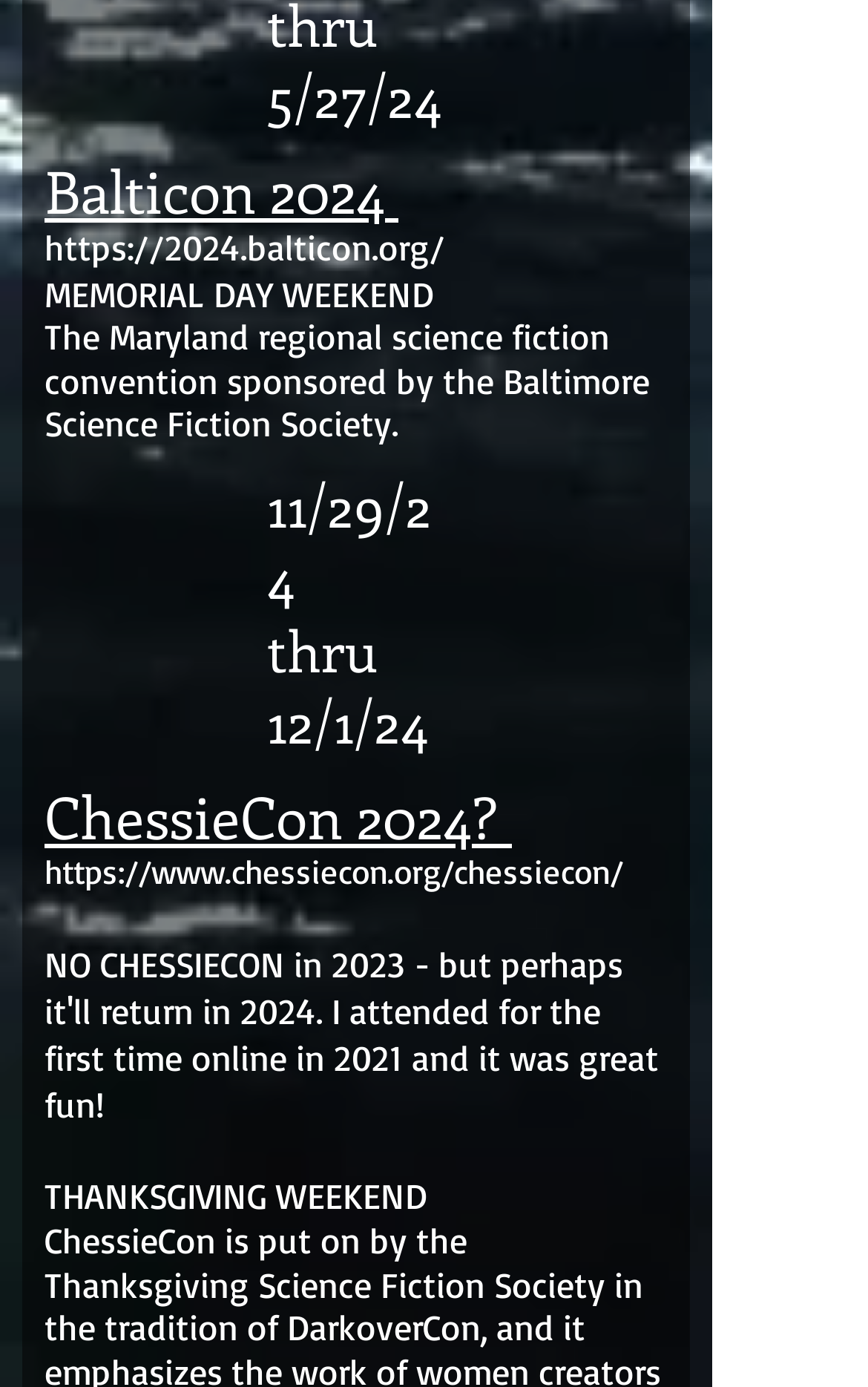Please predict the bounding box coordinates (top-left x, top-left y, bottom-right x, bottom-right y) for the UI element in the screenshot that fits the description: Balticon 2024

[0.051, 0.108, 0.459, 0.165]